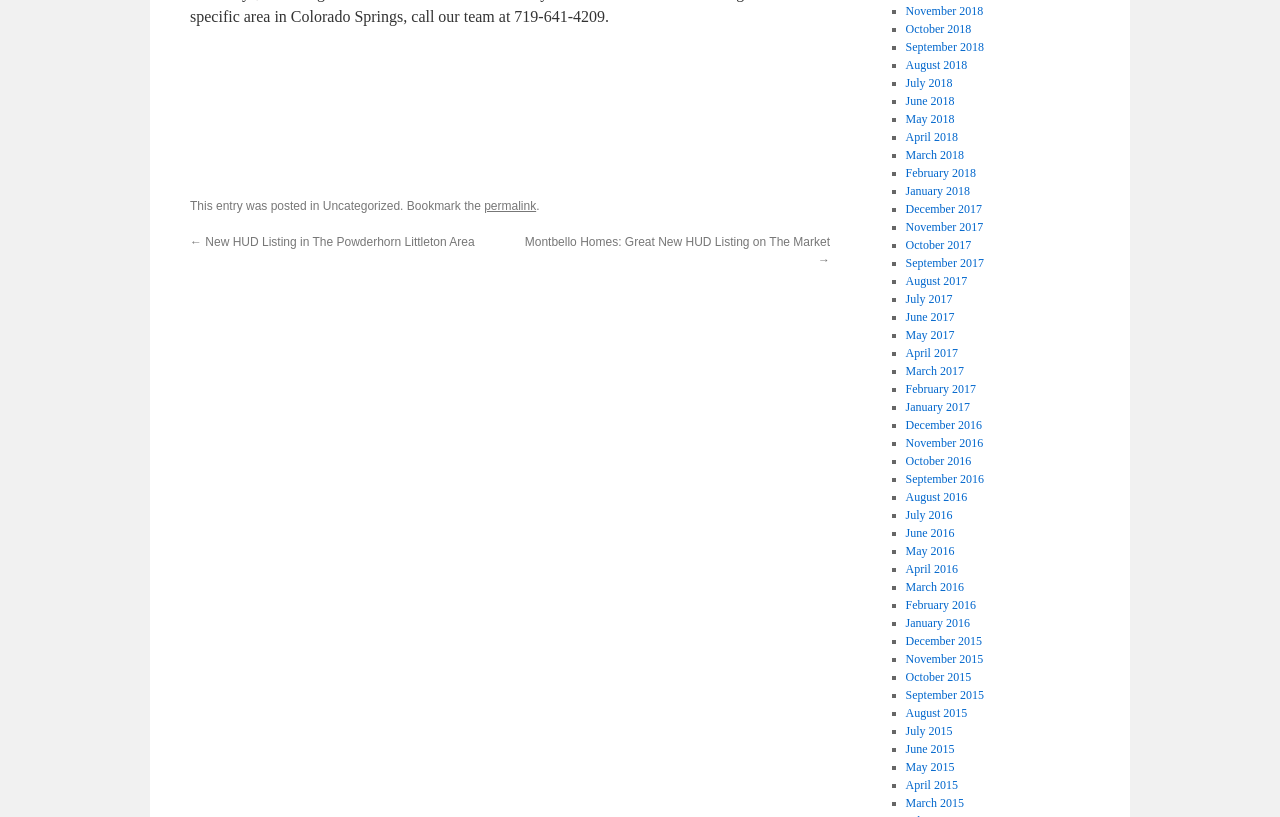What is the format of the archive links?
Using the image, answer in one word or phrase.

Month Year